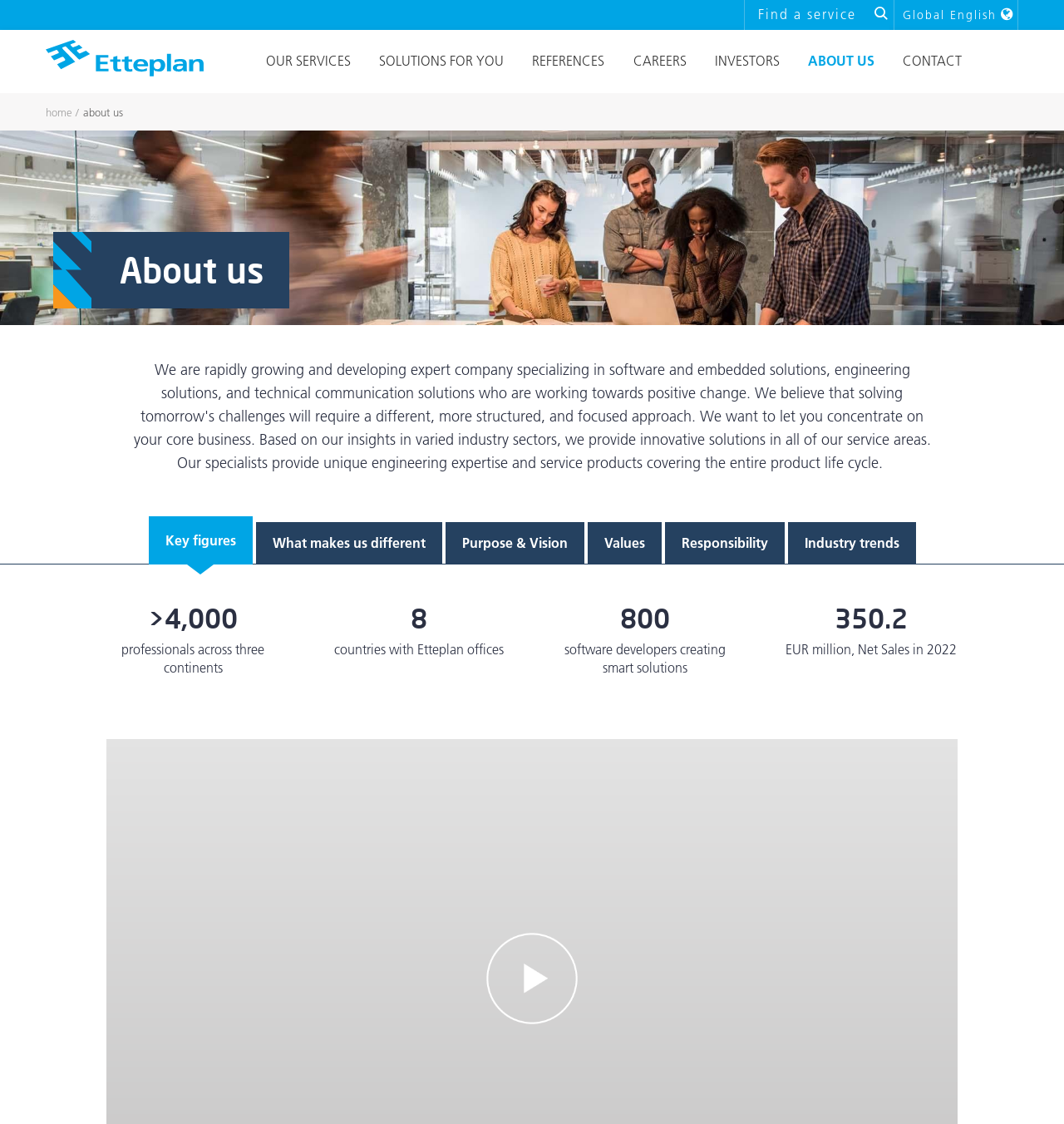Please give a one-word or short phrase response to the following question: 
What is the number of professionals working at Etteplan?

>4,000